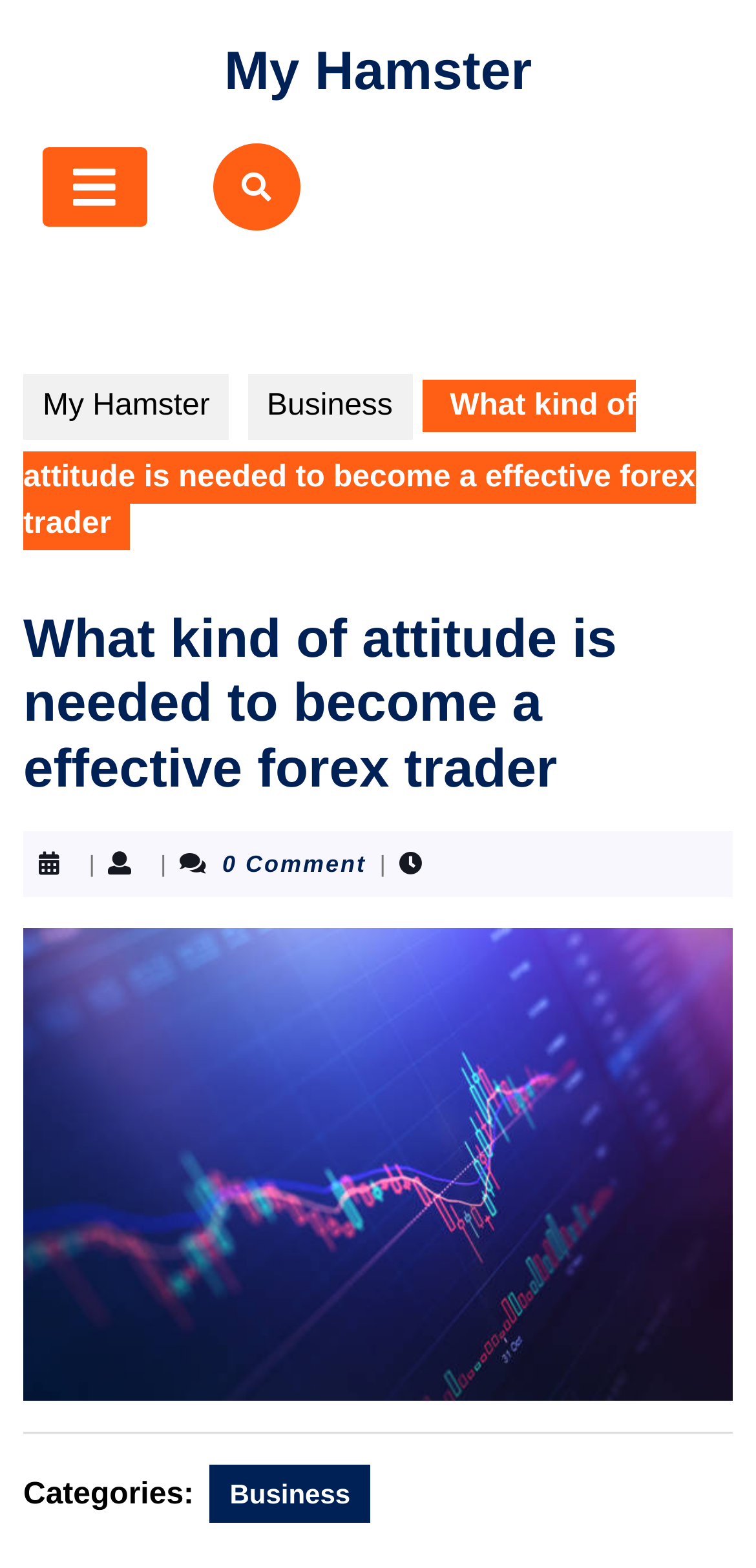Find the bounding box coordinates of the UI element according to this description: "github.com/Debian/debiman".

None